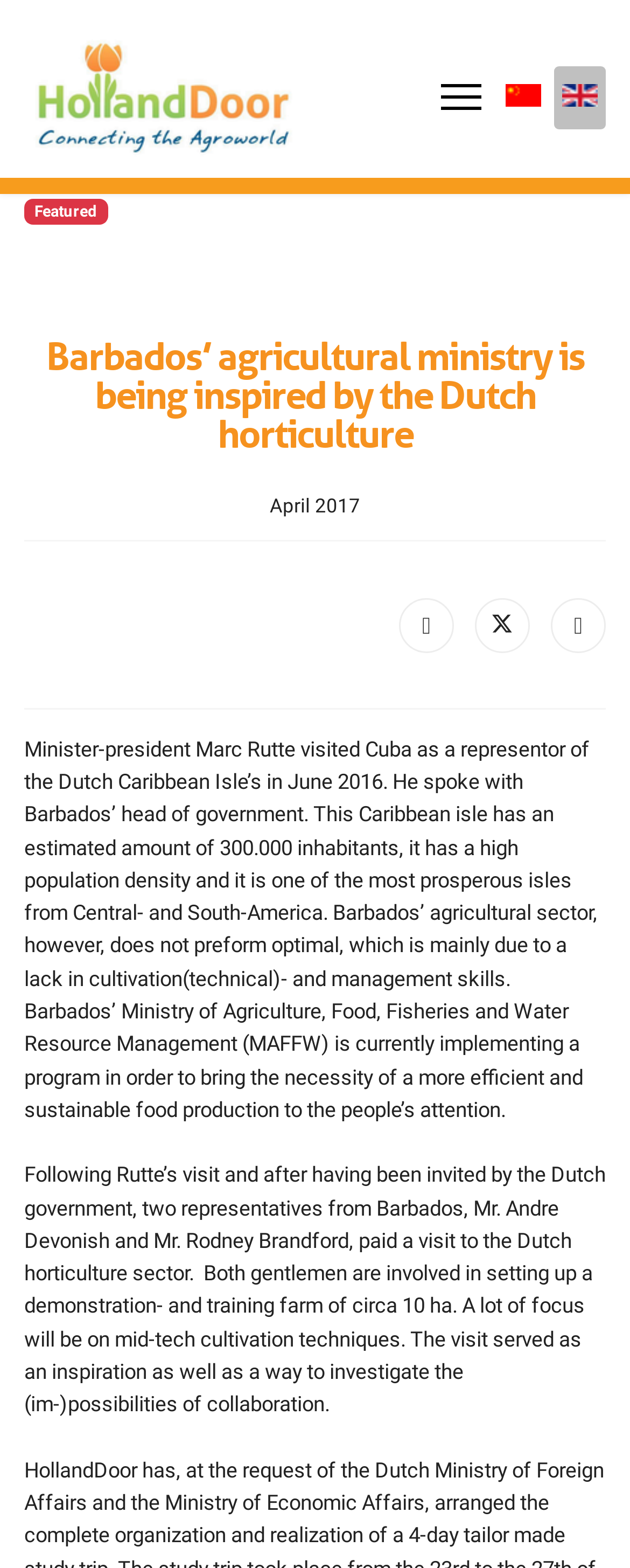Locate the UI element described by alt="简体中文(中国)" title="简体中文(中国)" in the provided webpage screenshot. Return the bounding box coordinates in the format (top-left x, top-left y, bottom-right x, bottom-right y), ensuring all values are between 0 and 1.

[0.803, 0.042, 0.859, 0.079]